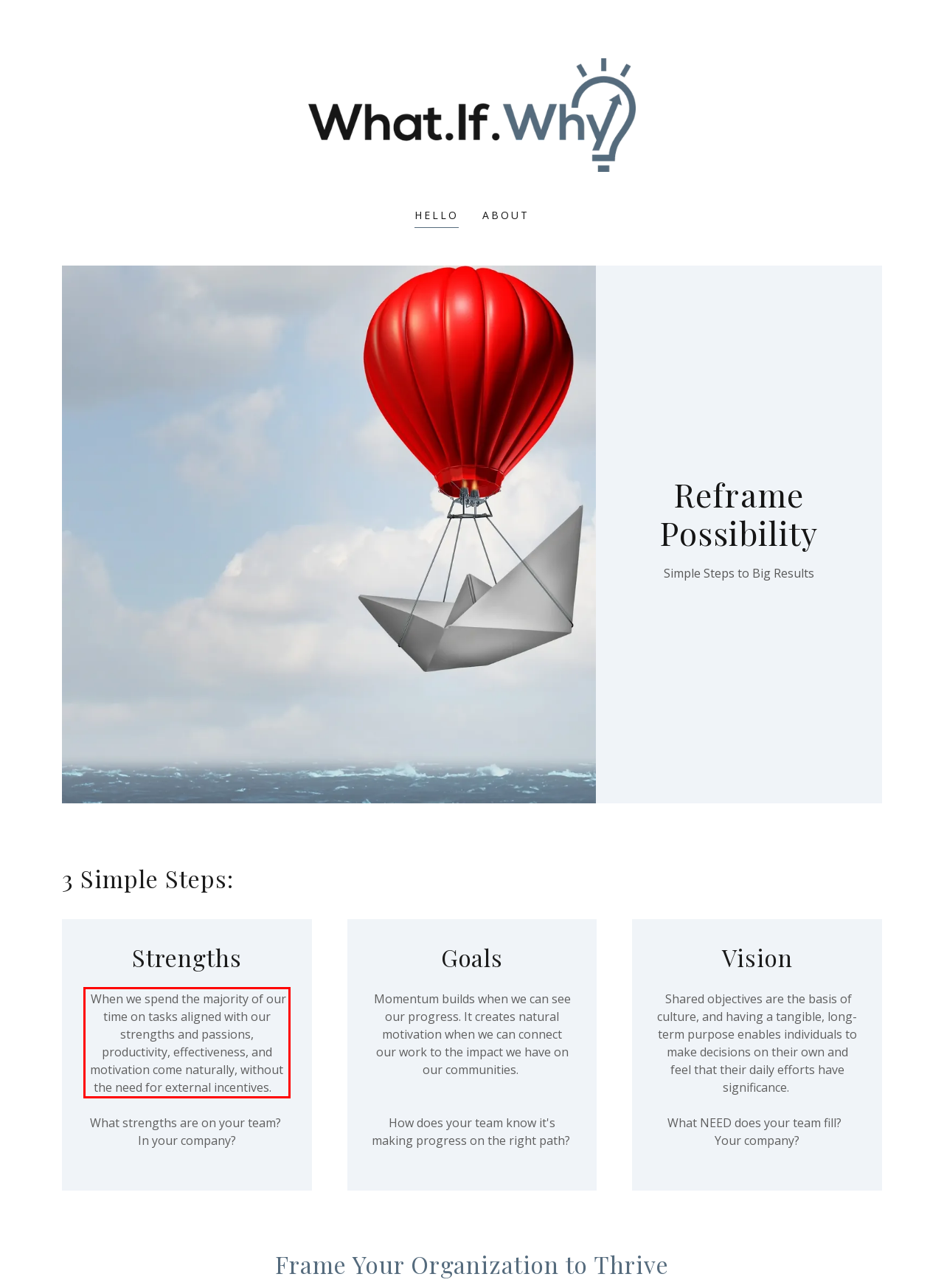Please analyze the provided webpage screenshot and perform OCR to extract the text content from the red rectangle bounding box.

When we spend the majority of our time on tasks aligned with our strengths and passions, productivity, effectiveness, and motivation come naturally, without the need for external incentives.